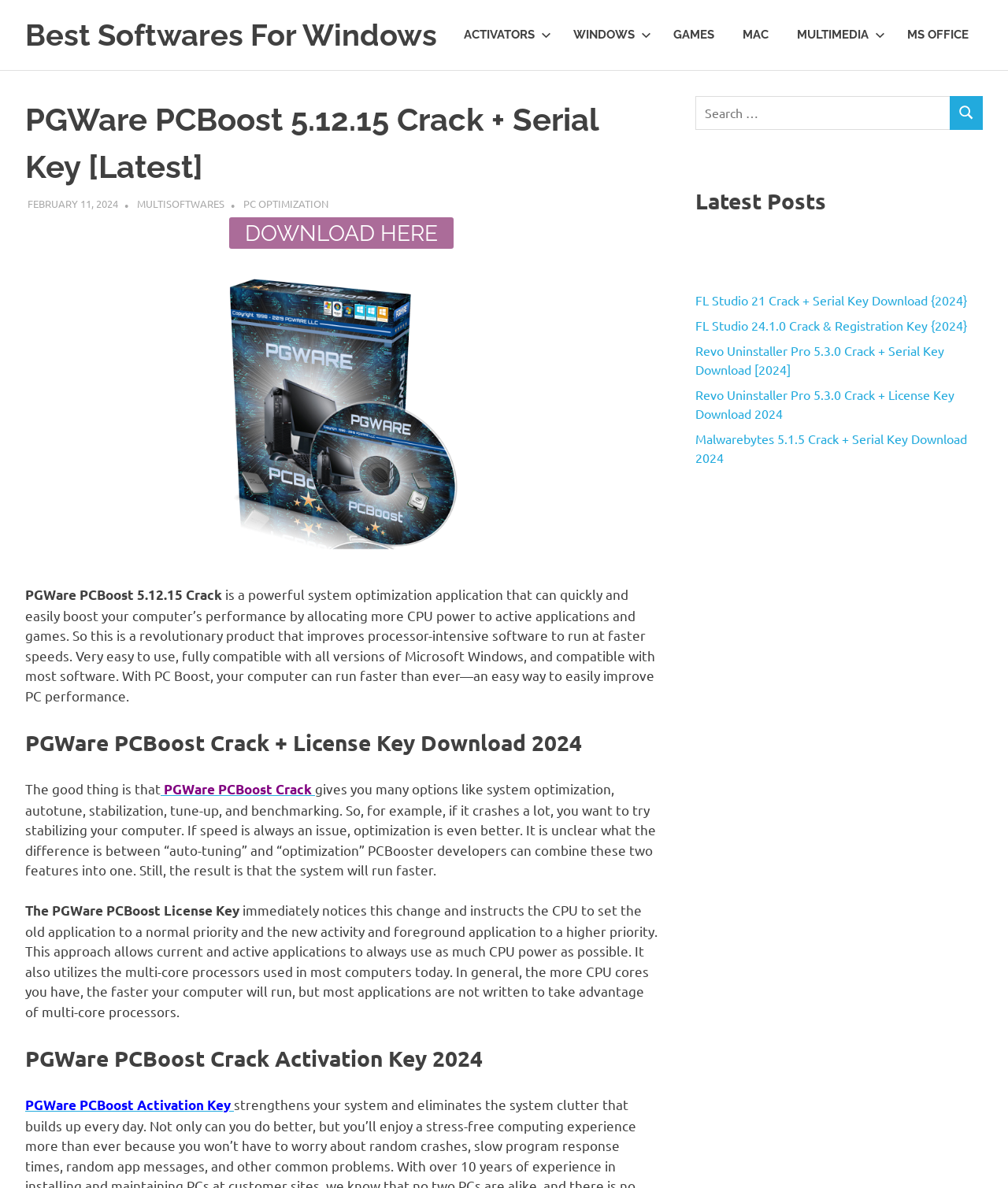Please mark the bounding box coordinates of the area that should be clicked to carry out the instruction: "Click the link to download Dallas season 2".

None